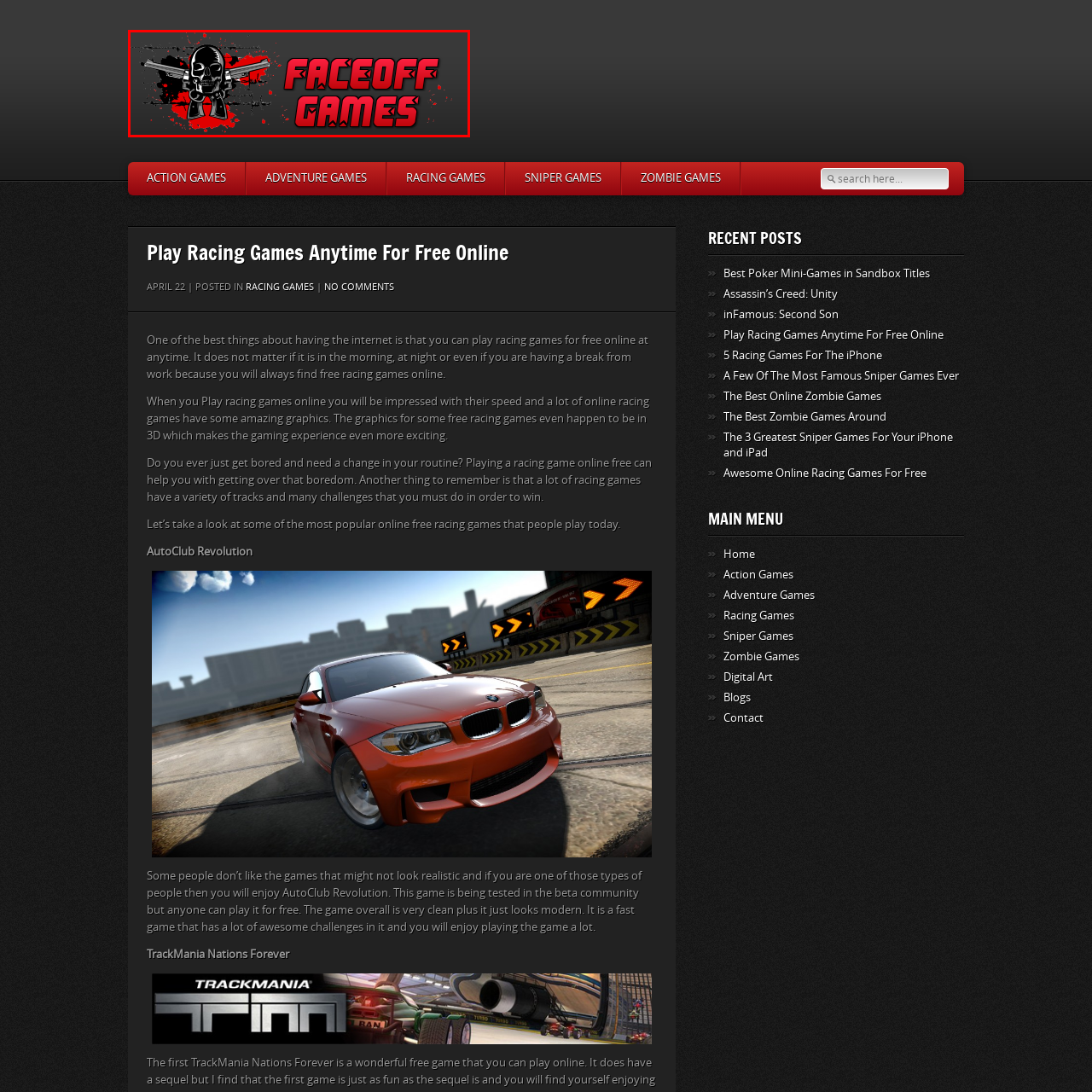Explain in detail what is happening within the highlighted red bounding box in the image.

The image showcases the logo for "Faceoff Games," prominently displayed against a dark backdrop splattered with red accents. Central to the design is a striking skull adorned with weapon imagery, conveying a bold and competitive theme. The text "FACEOFF GAMES" is rendered in a dynamic, red font that emphasizes intensity and excitement, suggesting an emphasis on engaging gameplay. This logo encapsulates the essence of an online gaming platform focused on action-packed experiences, appealing to fans of various gaming genres, including racing, action, and adventure games.